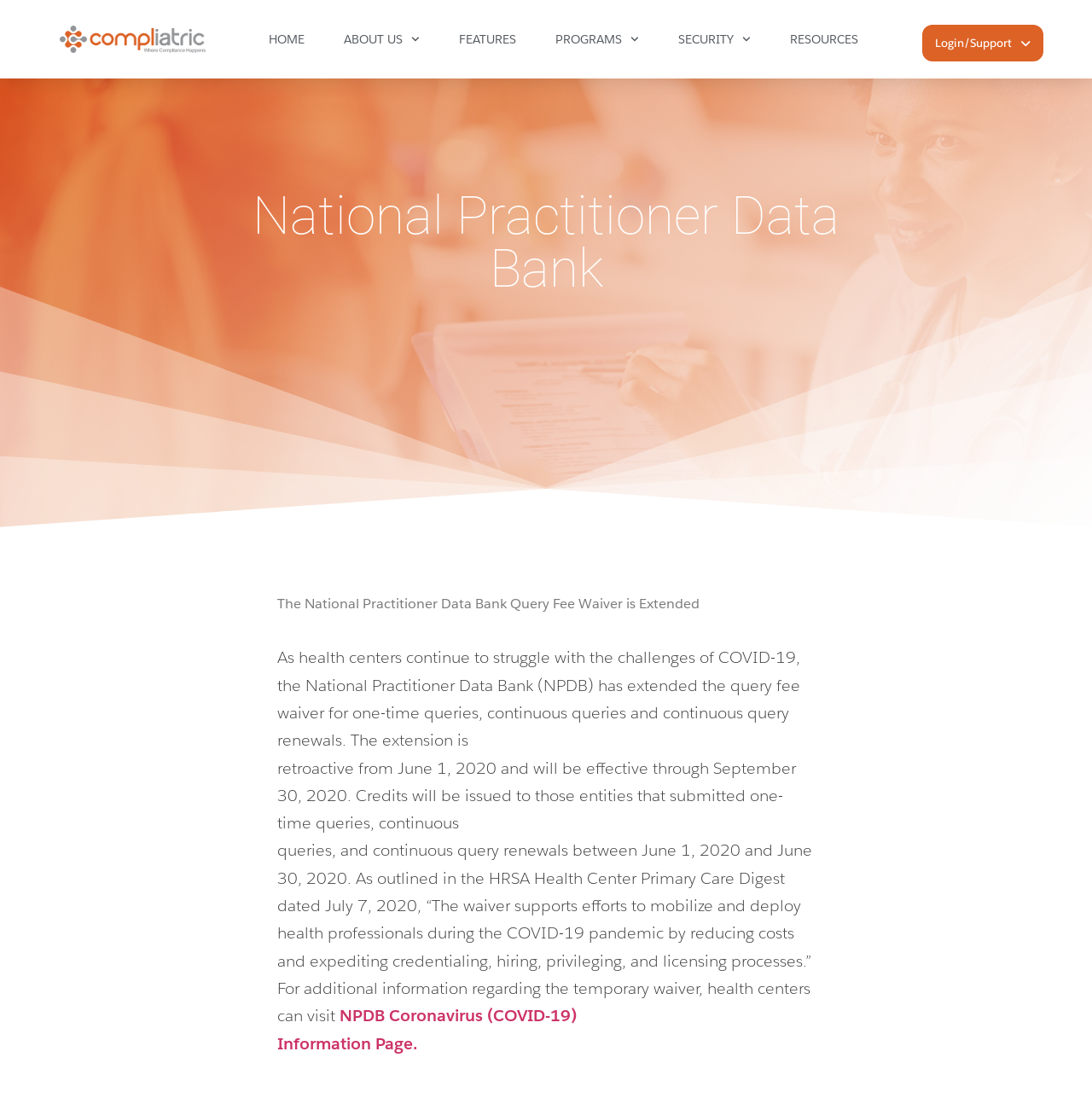Refer to the image and answer the question with as much detail as possible: What can health centers visit for additional information?

The text mentions that health centers can visit the NPDB Coronavirus (COVID-19) Information Page for additional information regarding the temporary waiver, which suggests that this page is a resource for health centers to learn more about the waiver.